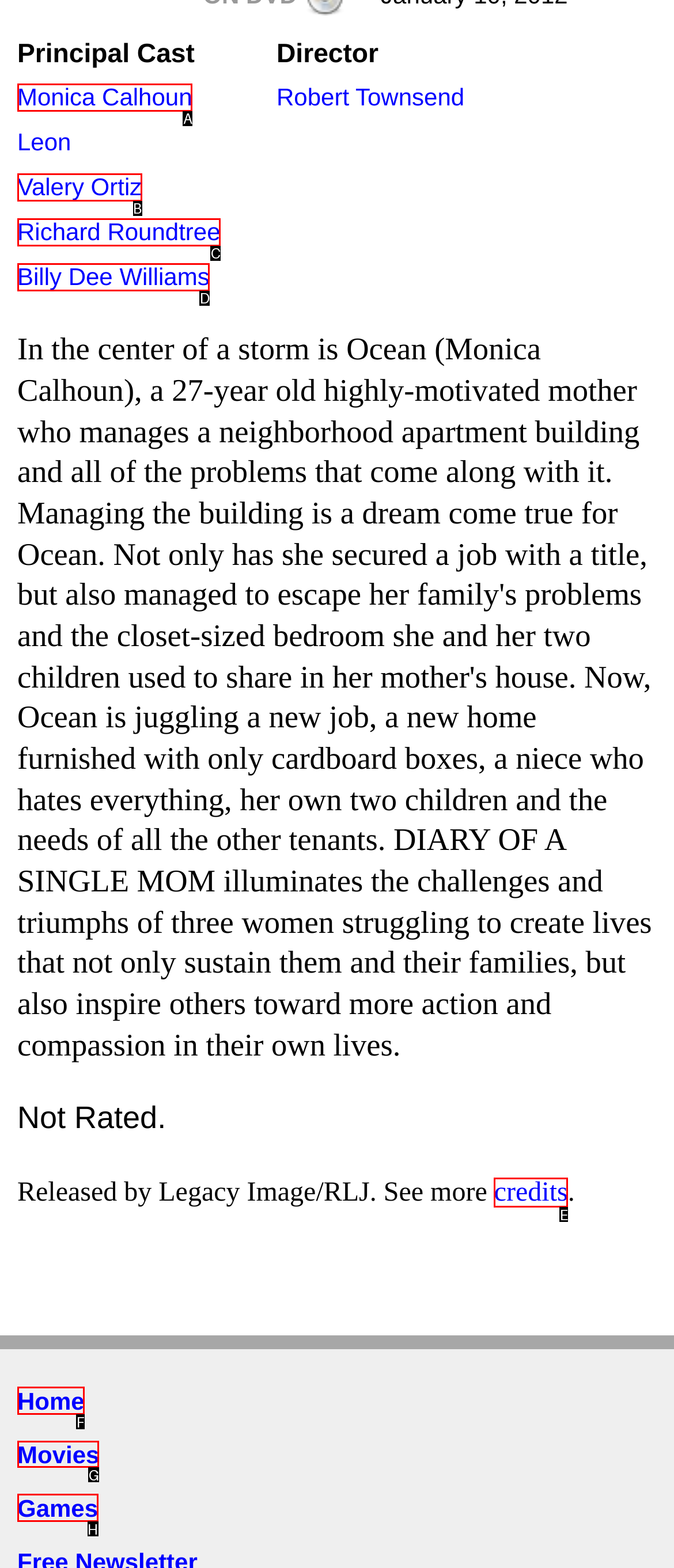Tell me which one HTML element I should click to complete the following task: Explore movies
Answer with the option's letter from the given choices directly.

G